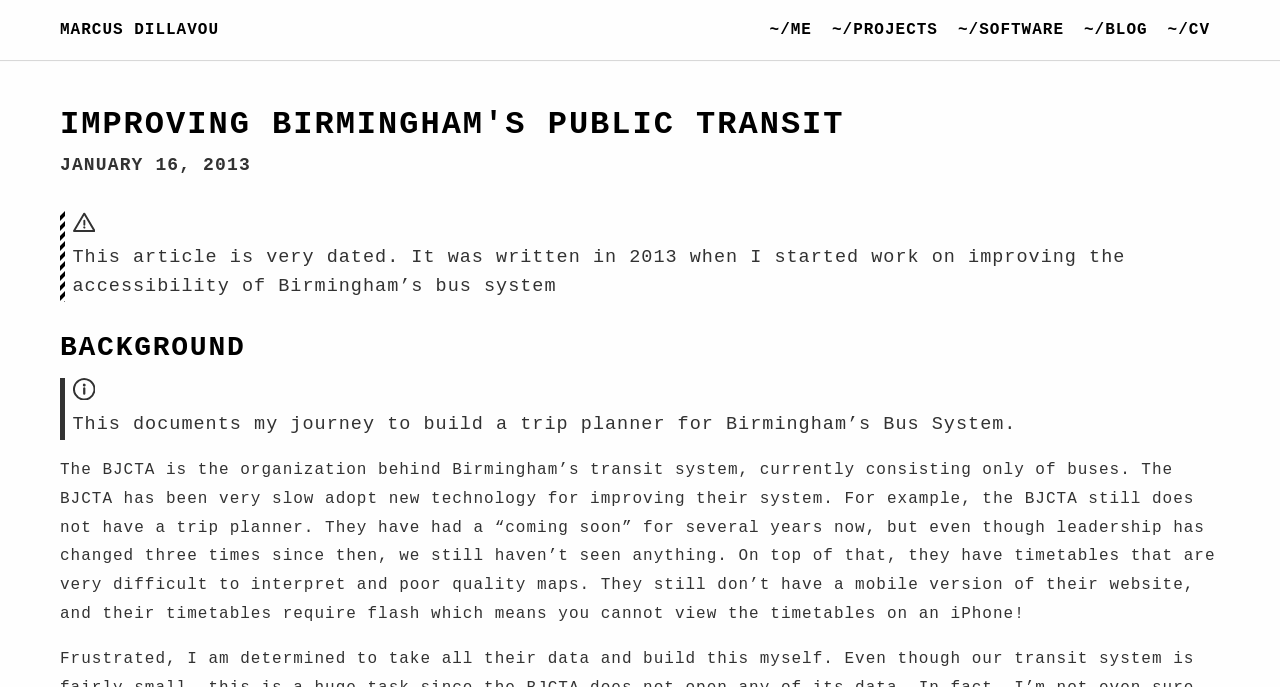Describe all the visual and textual components of the webpage comprehensively.

The webpage is about improving Birmingham's public transit, specifically the author's journey to build a trip planner for the city's bus system. At the top, there are six links: "MARCUS DILLAVOU", "~/ME", "~/PROJECTS", "~/SOFTWARE", "~/BLOG", and "~/CV", aligned horizontally across the page.

Below the links, there is a header section with two headings: "IMPROVING BIRMINGHAM'S PUBLIC TRANSIT" and "JANUARY 16, 2013", indicating the title and date of the article.

Next, there is a warning section with a static text that warns the reader that the article is very dated, written in 2013. Below the warning, there is a heading "BACKGROUND" followed by a note section with a static text that summarizes the author's goal to build a trip planner for Birmingham's bus system.

The main content of the webpage is a block of static text that describes the current state of Birmingham's transit system, specifically the BJCTA's slow adoption of new technology, lack of a trip planner, and poor quality maps and timetables. The text also mentions the limitations of the BJCTA's website, including the requirement of flash to view timetables, which makes it inaccessible on iPhones.